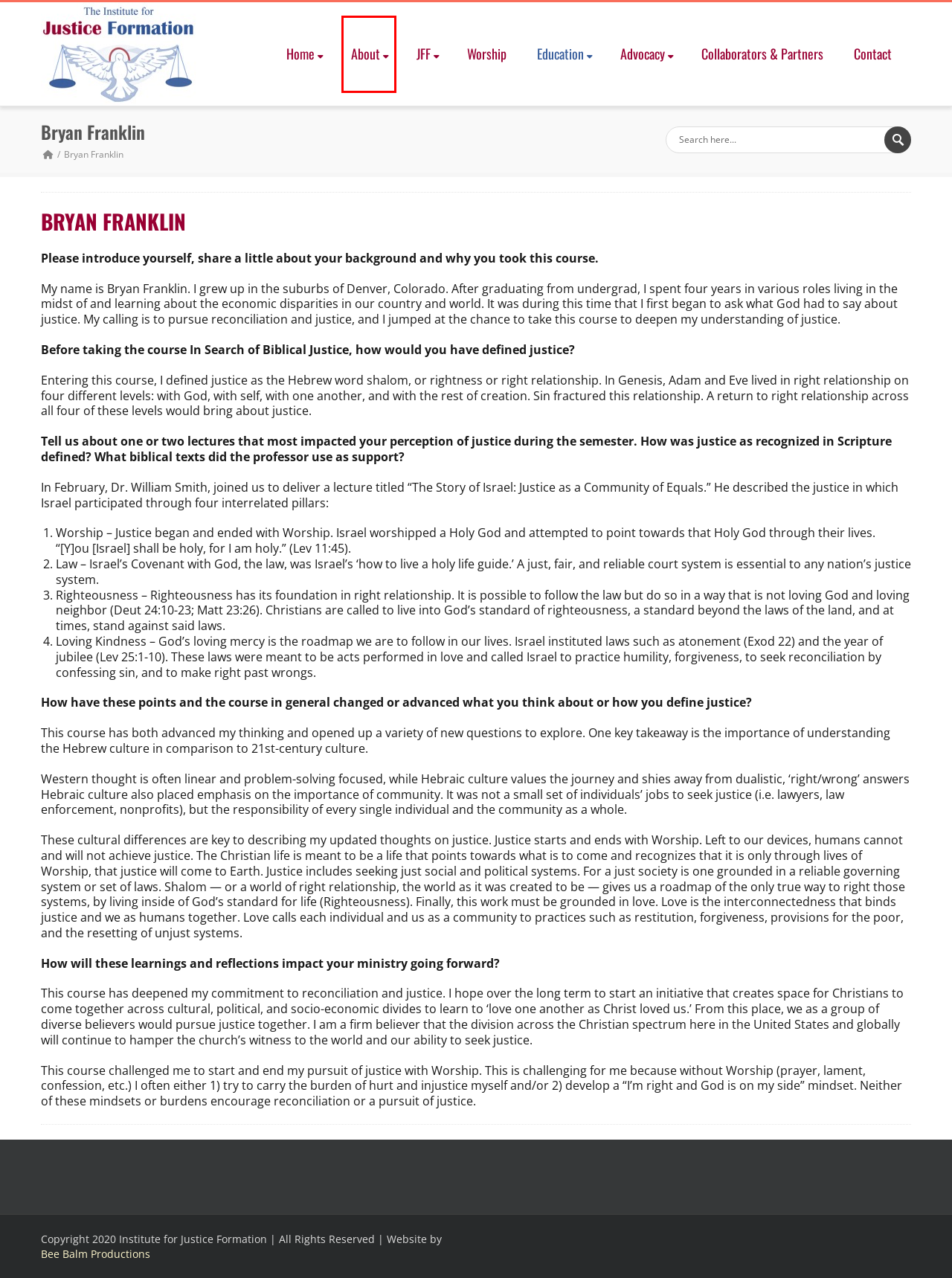You have a screenshot of a webpage with a red rectangle bounding box around a UI element. Choose the best description that matches the new page after clicking the element within the bounding box. The candidate descriptions are:
A. Institute for Justice Formation Worship - Institute for Justice Formation
B. Institute for Justice Formation Advocacy - Institute for Justice Formation
C. Institute for Justice Formation Education - Institute for Justice Formation
D. Institute for Justice Formation Home - Institute for Justice Formation
E. Institute for Justice Formation Collaborators & Partners - Institute for Justice Formation
F. Home - Bee Balm Productions
G. Institute for Justice Formation Contact - Institute for Justice Formation
H. Institute for Justice Formation Who We Are - Institute for Justice Formation

H